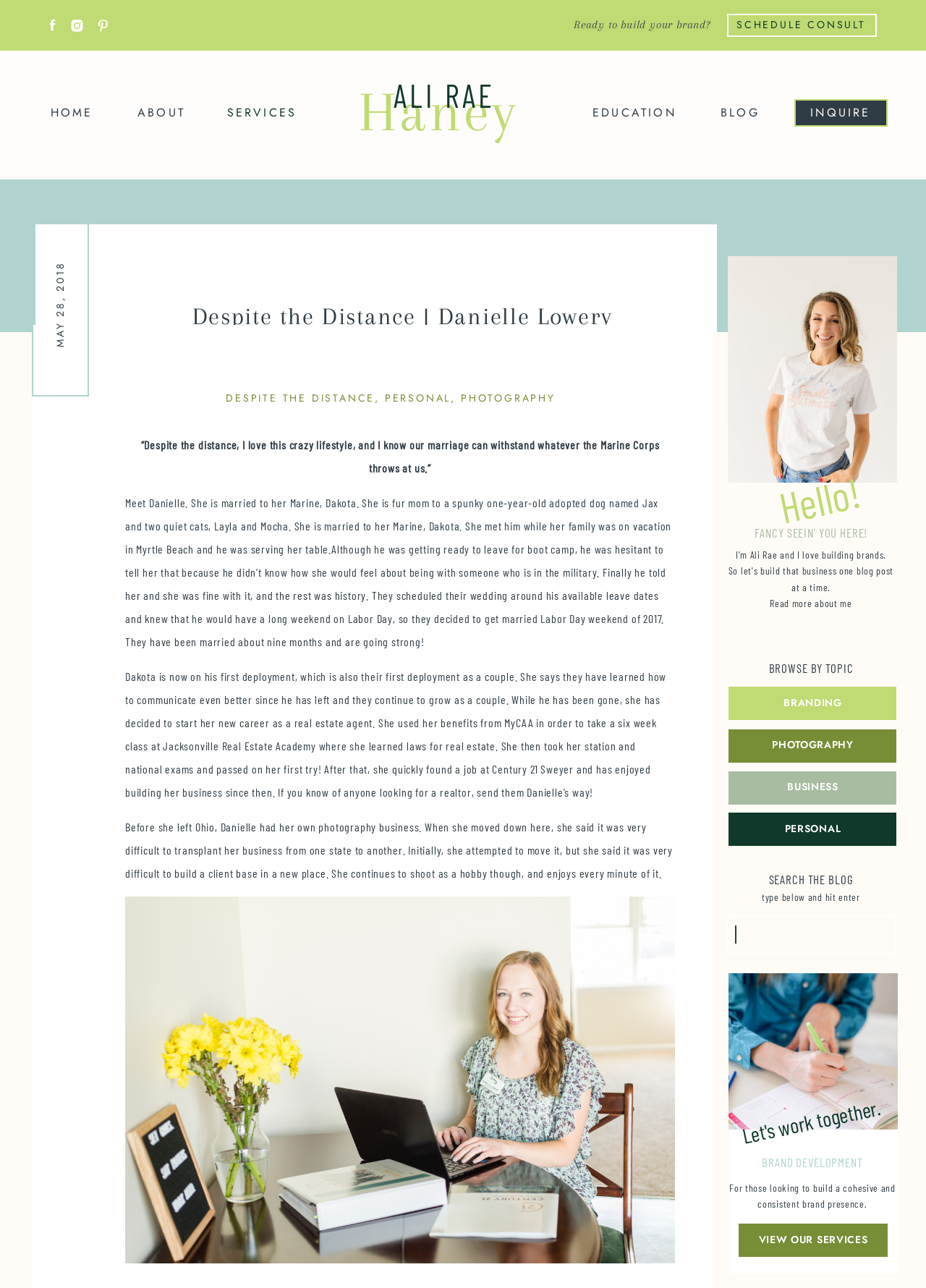Kindly determine the bounding box coordinates for the clickable area to achieve the given instruction: "Click on SCHEDULE CONSULT".

[0.788, 0.011, 0.943, 0.028]